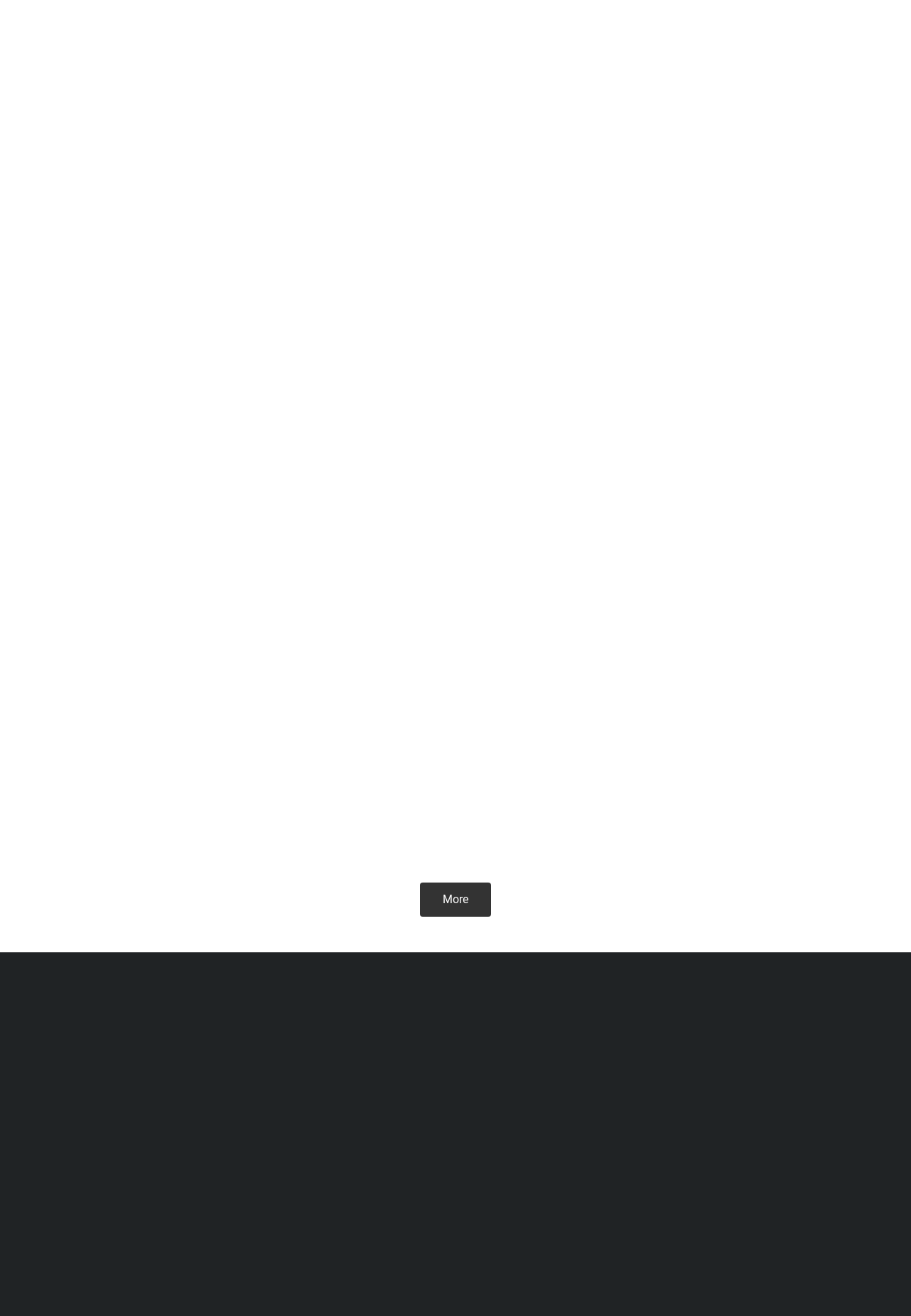Find the bounding box coordinates of the area that needs to be clicked in order to achieve the following instruction: "Enter your name in the input field". The coordinates should be specified as four float numbers between 0 and 1, i.e., [left, top, right, bottom].

[0.66, 0.802, 0.934, 0.826]